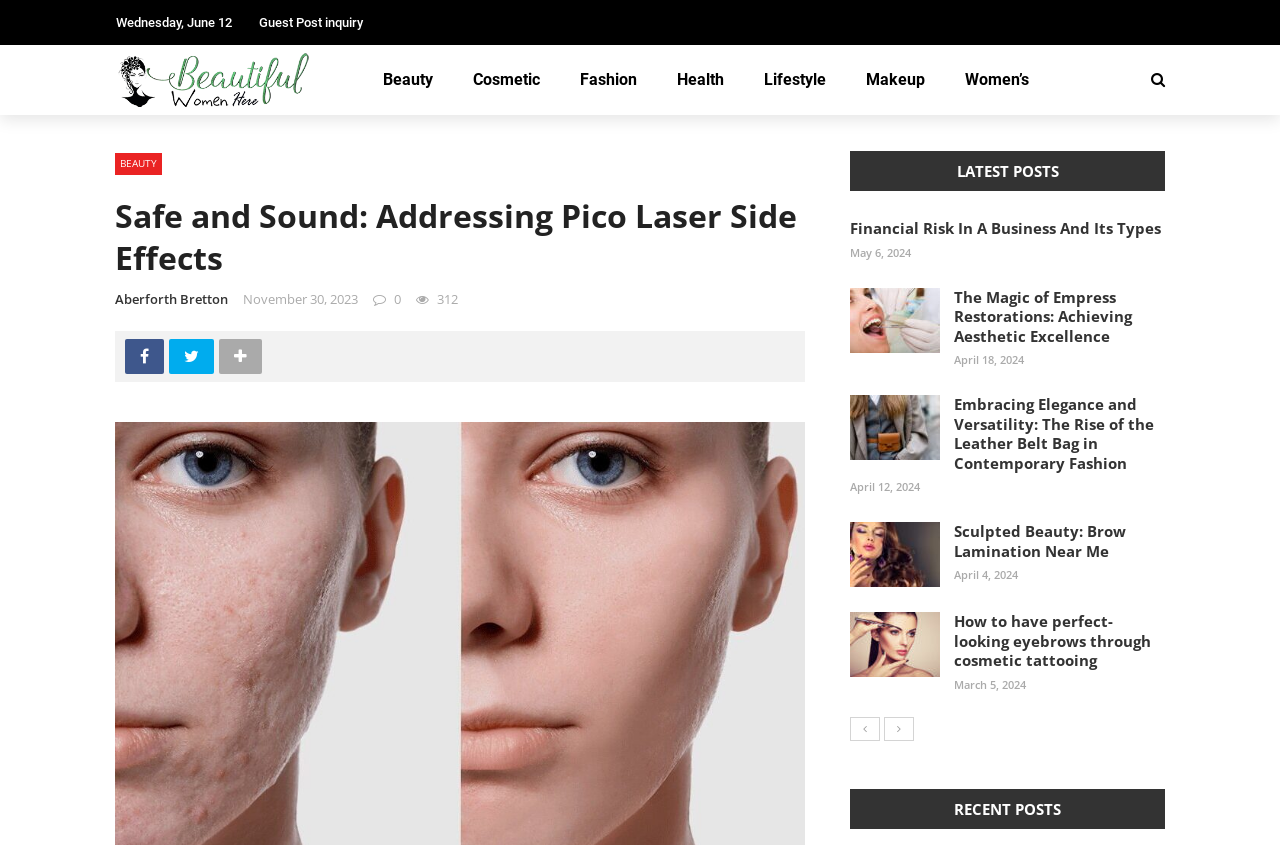Generate the text content of the main headline of the webpage.

Safe and Sound: Addressing Pico Laser Side Effects